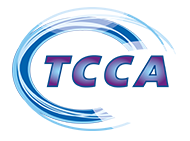What color is the dynamic swirl in the logo?
Use the image to give a comprehensive and detailed response to the question.

The caption describes the logo's design, mentioning a dynamic swirl in shades of blue, which symbolizes communication and connectivity.